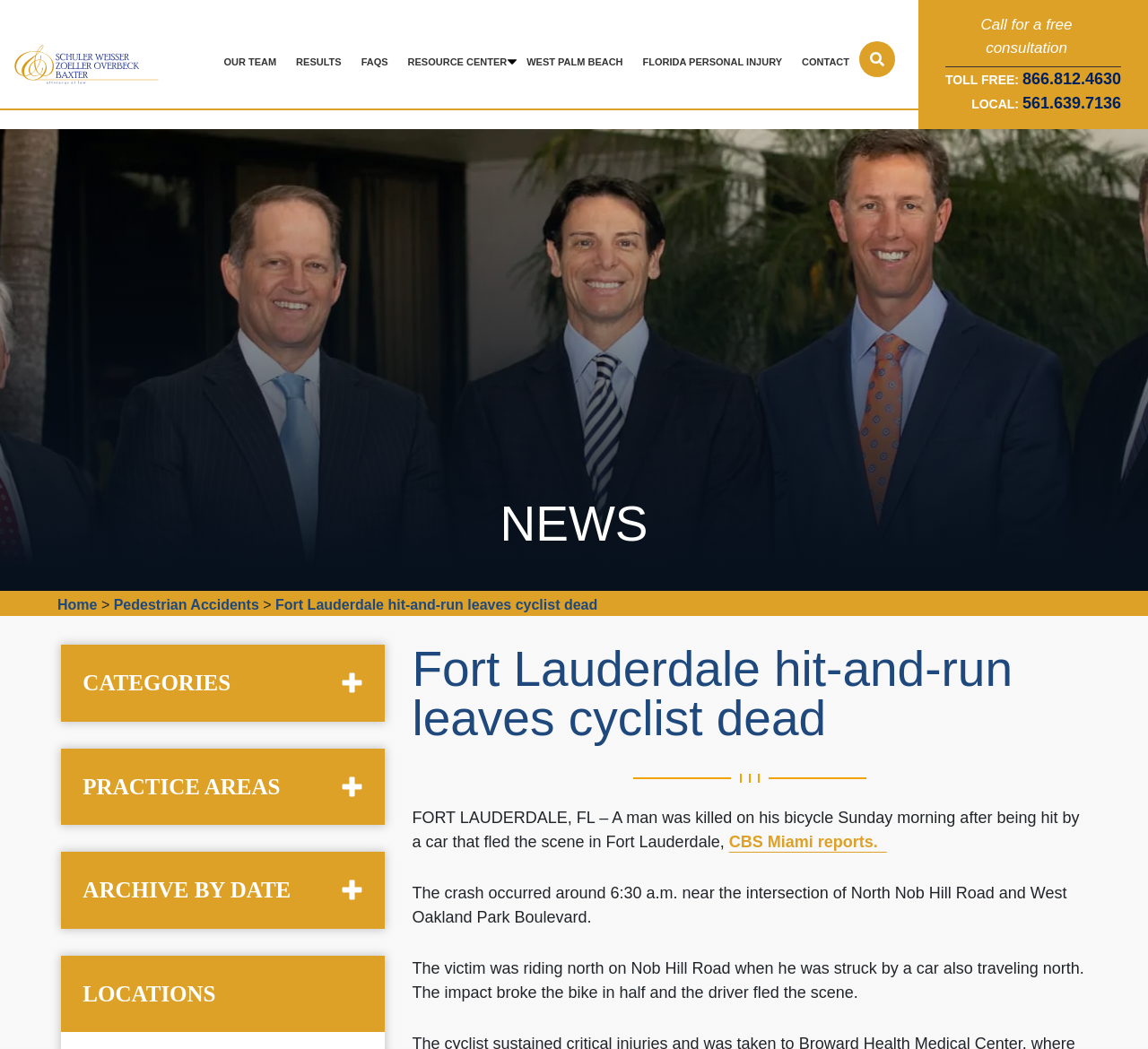What is the source of the news report?
Answer the question with as much detail as you can, using the image as a reference.

The source of the news report can be determined by reading the text in the article, which states 'CBS Miami reports'.